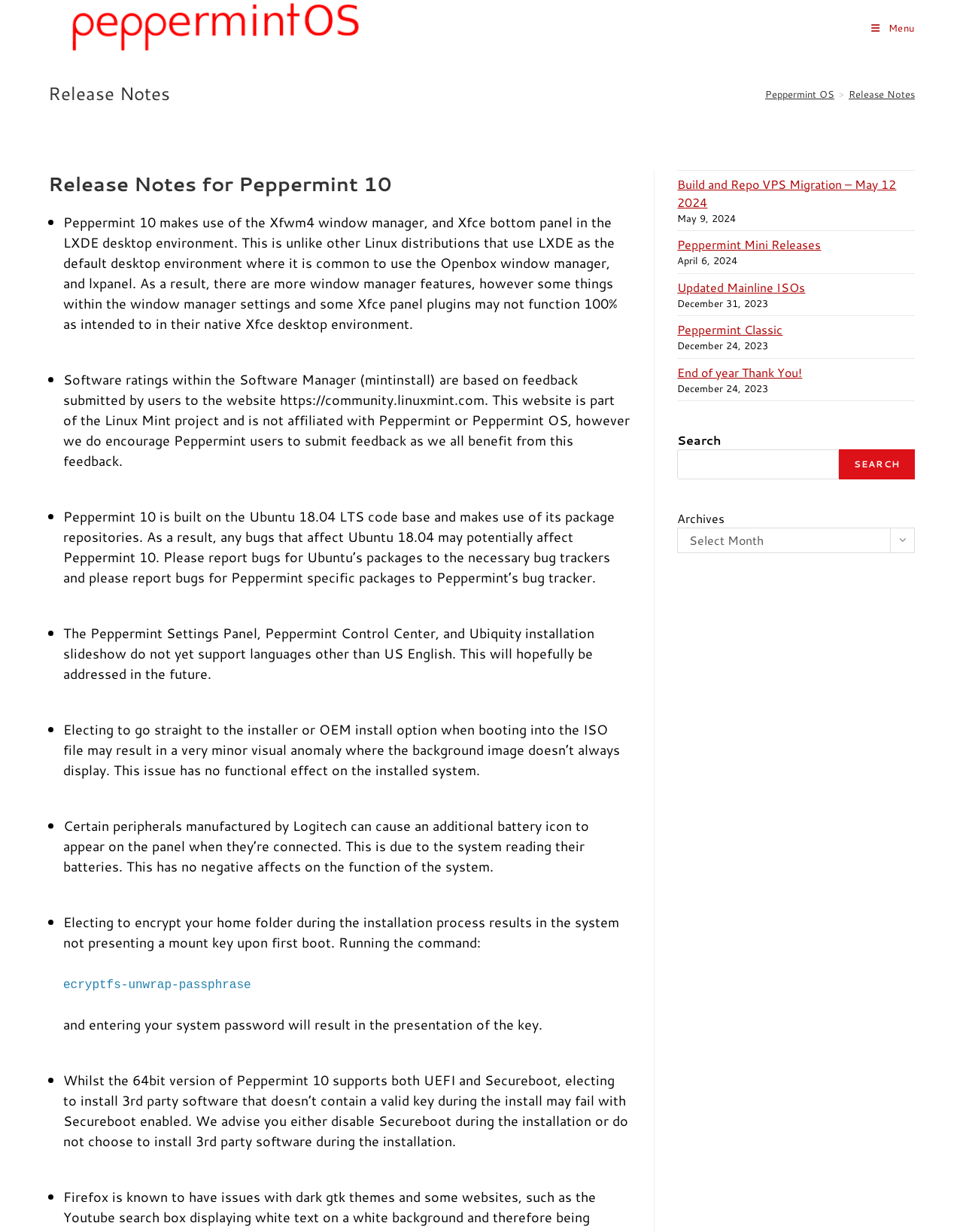Determine the coordinates of the bounding box for the clickable area needed to execute this instruction: "Select a month from the archives".

[0.703, 0.428, 0.95, 0.449]